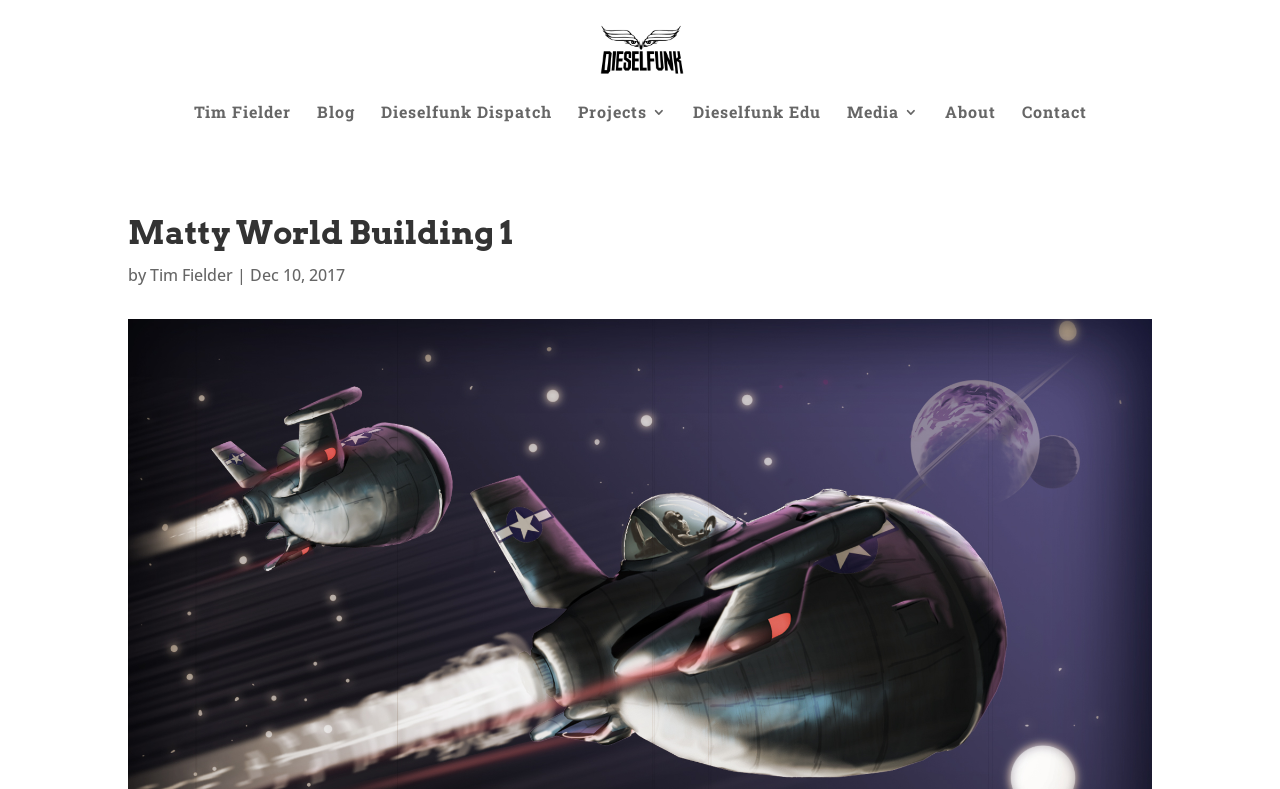Find the bounding box of the UI element described as: "Media". The bounding box coordinates should be given as four float values between 0 and 1, i.e., [left, top, right, bottom].

[0.661, 0.133, 0.718, 0.174]